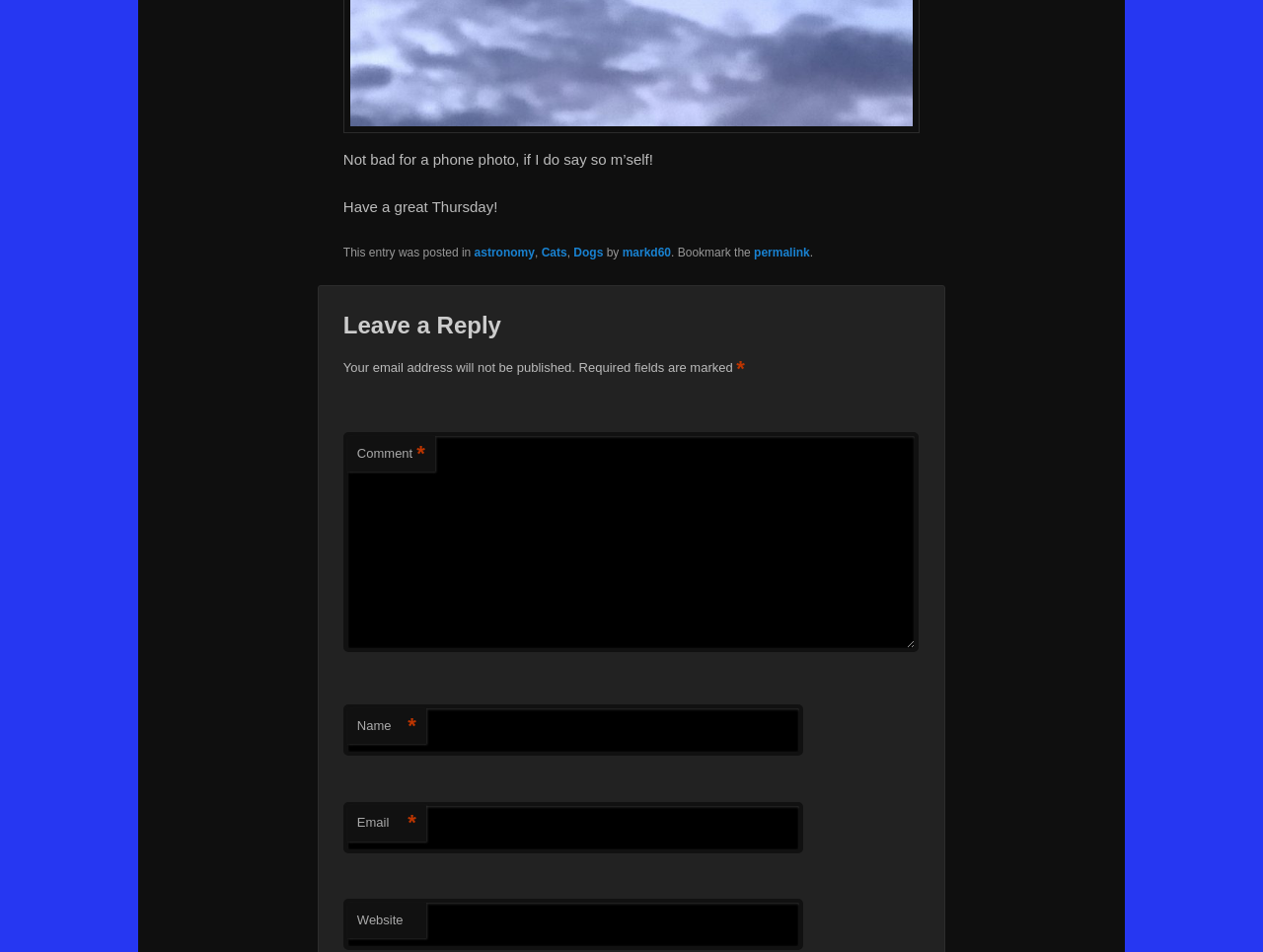What is the tone of the author's comment?
Provide a short answer using one word or a brief phrase based on the image.

Humorous